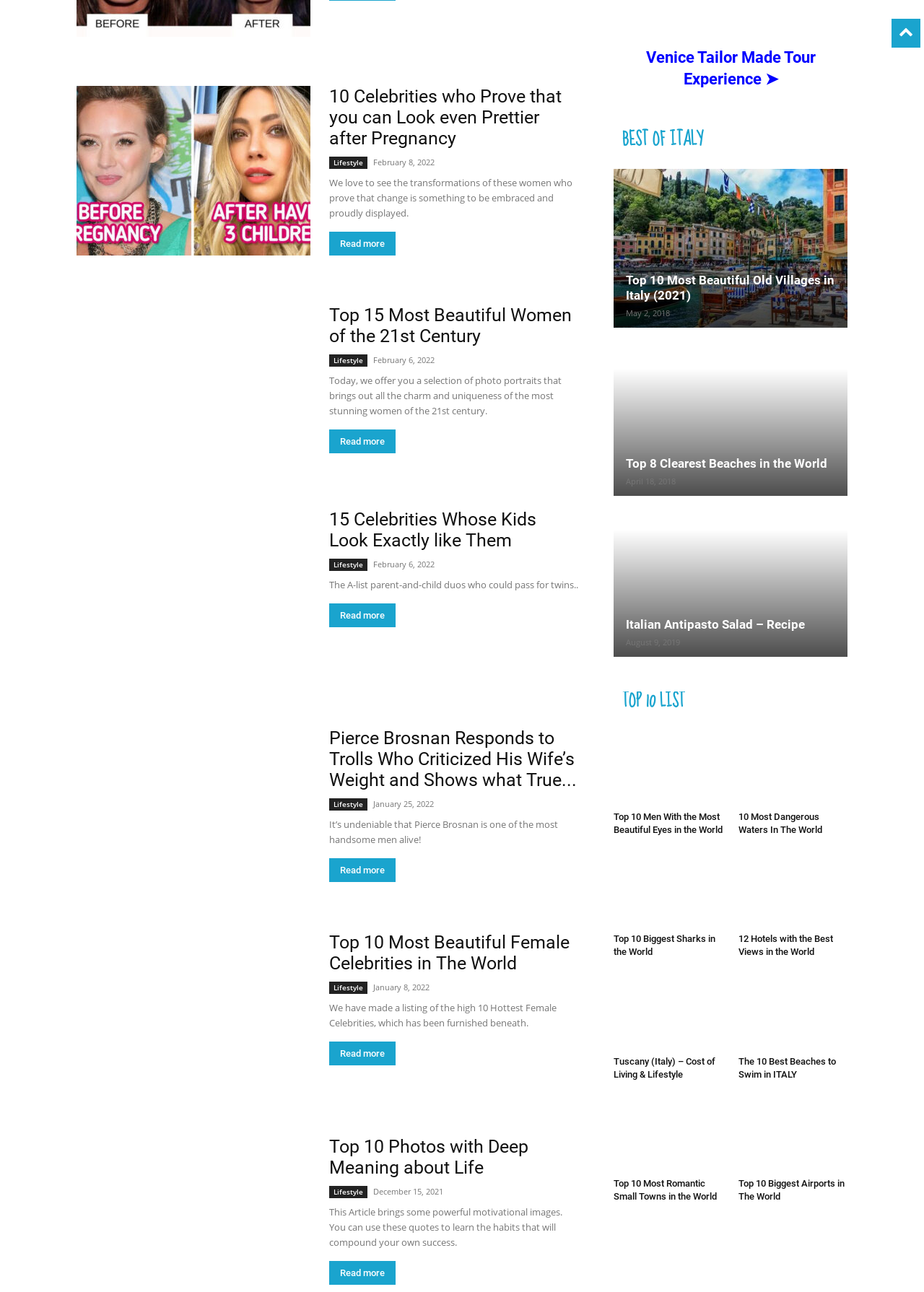Examine the screenshot and answer the question in as much detail as possible: What is the date of the article 'Top 10 Most Beautiful Female Celebrities in The World'?

The article 'Top 10 Most Beautiful Female Celebrities in The World' has a time element associated with it, which indicates the date of publication. The date is January 8, 2022.